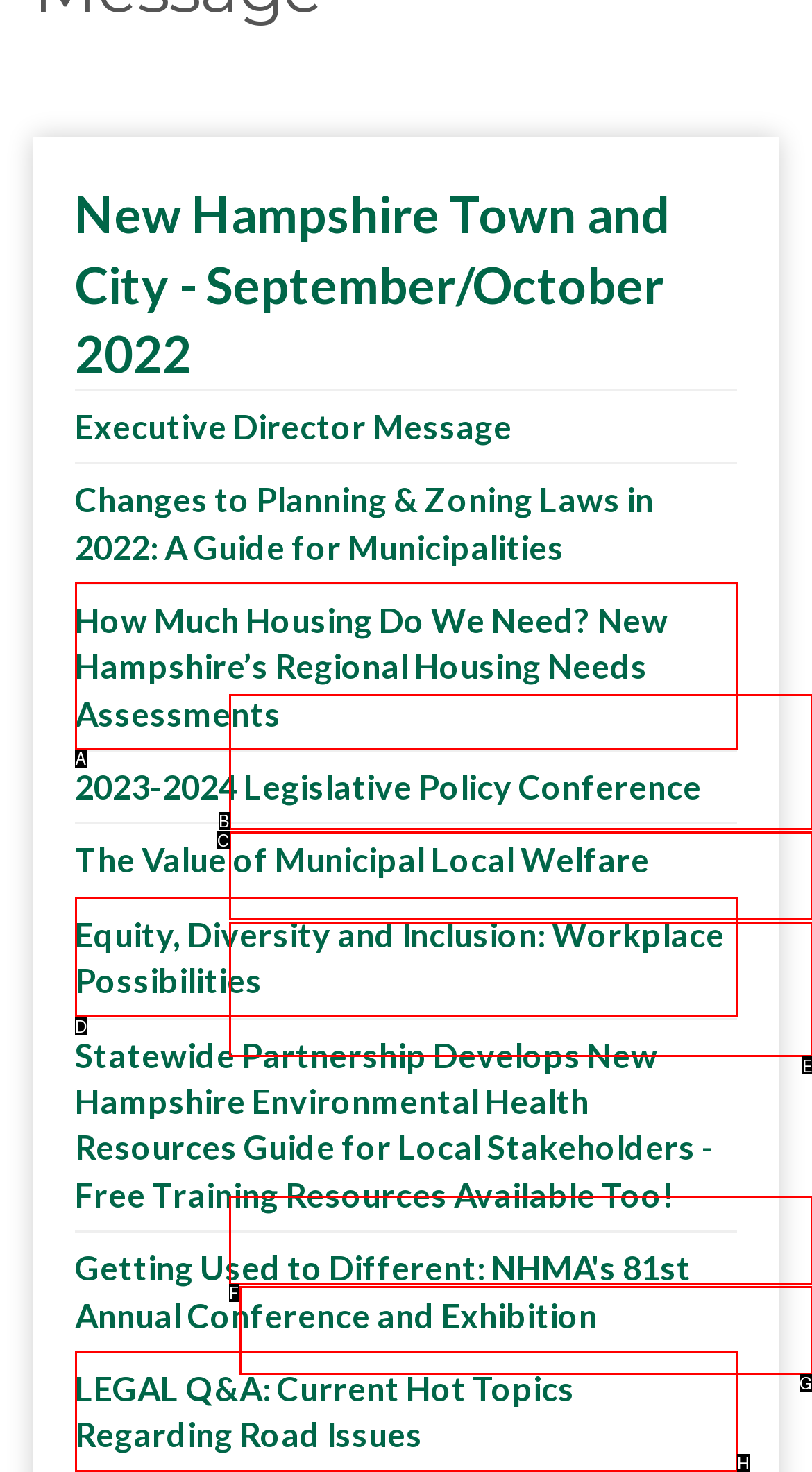Please identify the UI element that matches the description: NewsLink
Respond with the letter of the correct option.

F